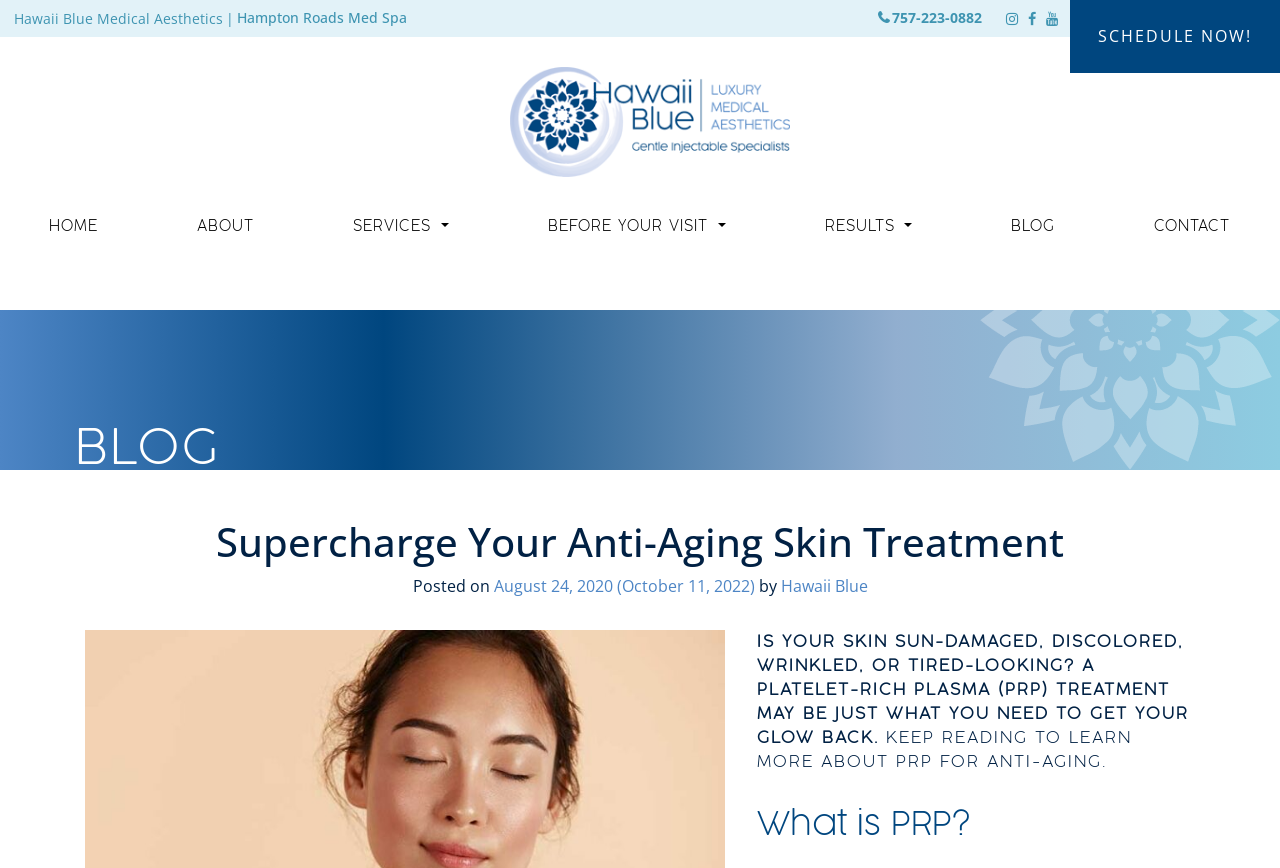What is the name of the med spa?
Please answer the question with as much detail as possible using the screenshot.

I found the name of the med spa by looking at the heading element with the text 'Hawaii Blue Medical Aesthetics|' at coordinates [0.011, 0.011, 0.185, 0.031]. This element is likely to be the name of the med spa.